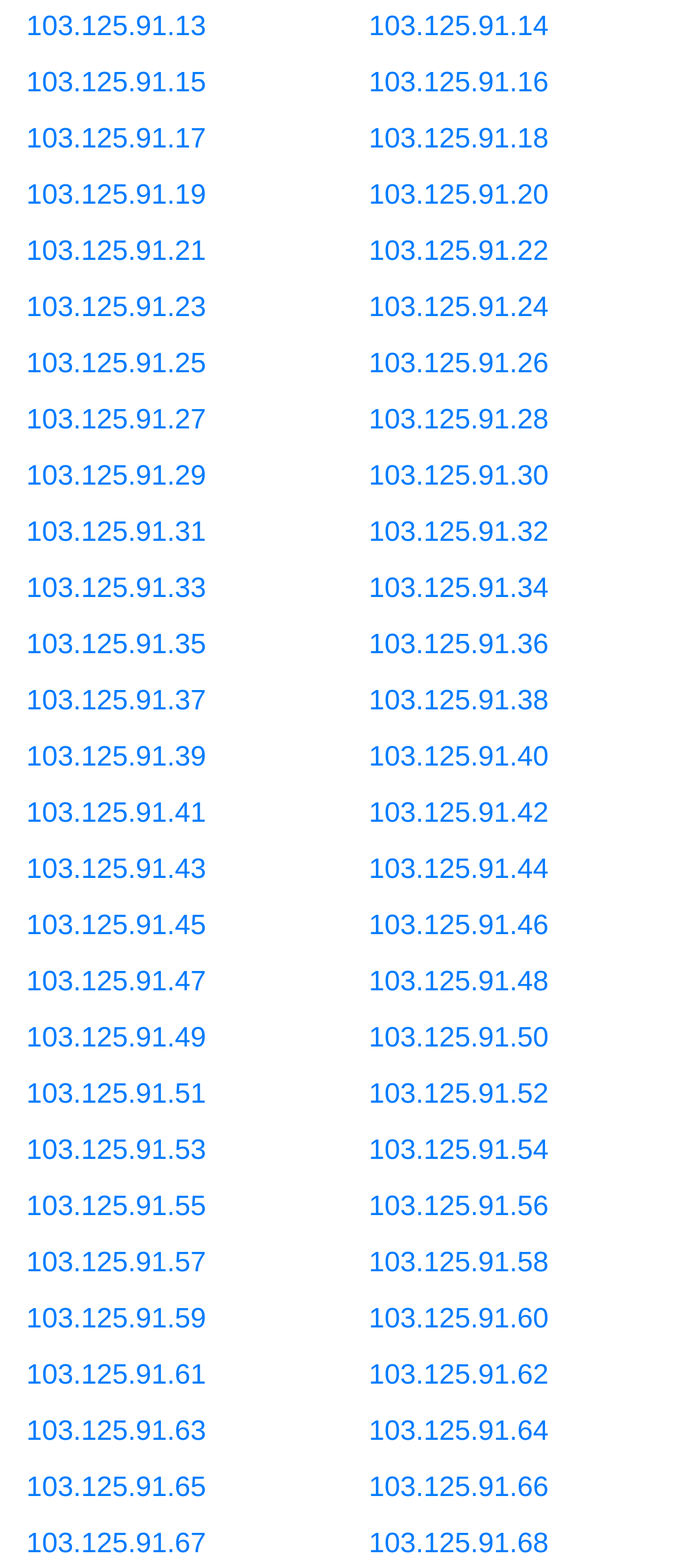What is the pattern of the IP addresses on the webpage?
Using the image, provide a concise answer in one word or a short phrase.

Incrementing numbers